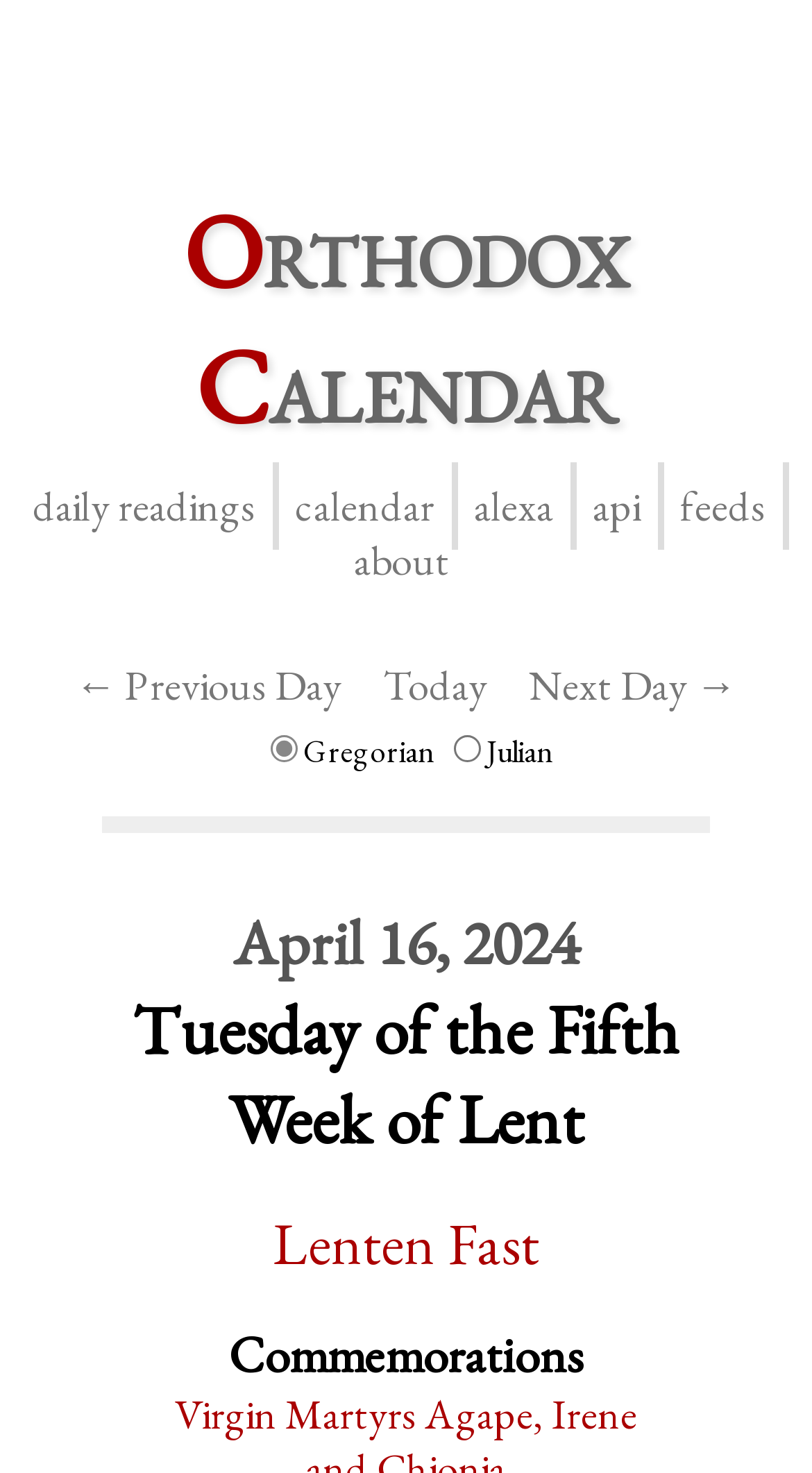Please find the bounding box coordinates of the element that needs to be clicked to perform the following instruction: "switch to Julian calendar". The bounding box coordinates should be four float numbers between 0 and 1, represented as [left, top, right, bottom].

[0.558, 0.499, 0.591, 0.517]